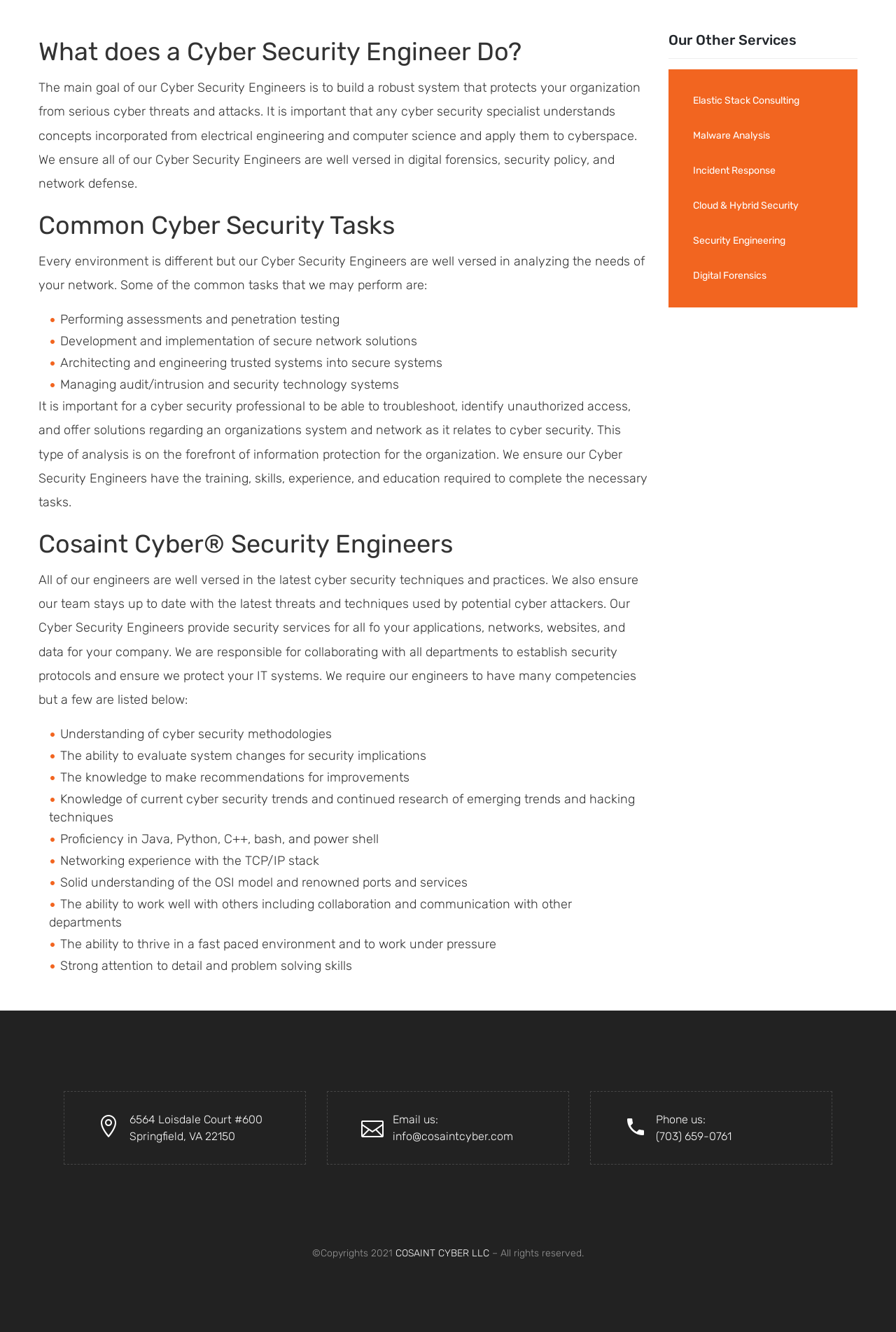Using the element description: "DTS Holding", determine the bounding box coordinates. The coordinates should be in the format [left, top, right, bottom], with values between 0 and 1.

None